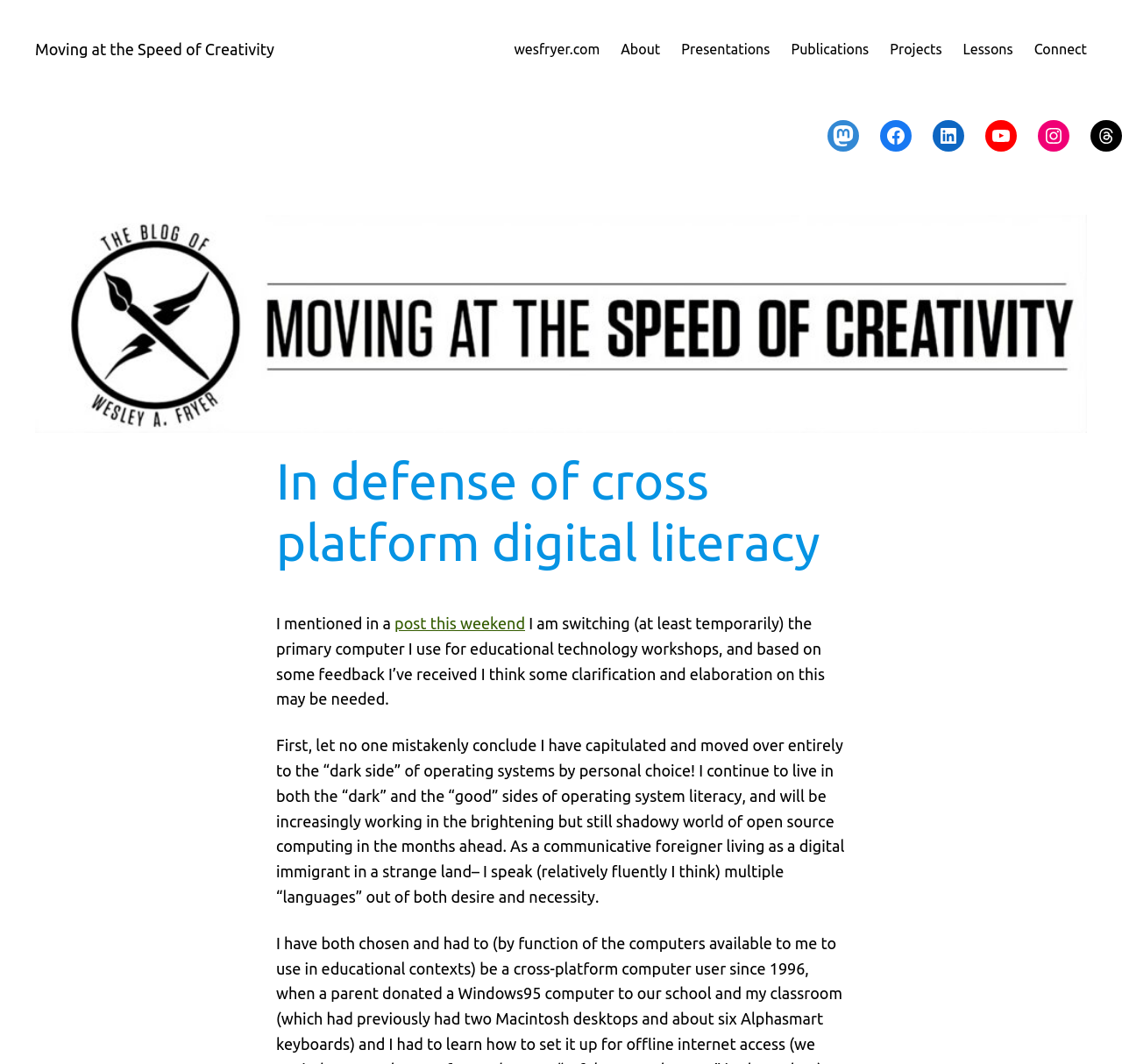Locate the bounding box coordinates of the area to click to fulfill this instruction: "Go to About page". The bounding box should be presented as four float numbers between 0 and 1, in the order [left, top, right, bottom].

[0.553, 0.036, 0.589, 0.057]